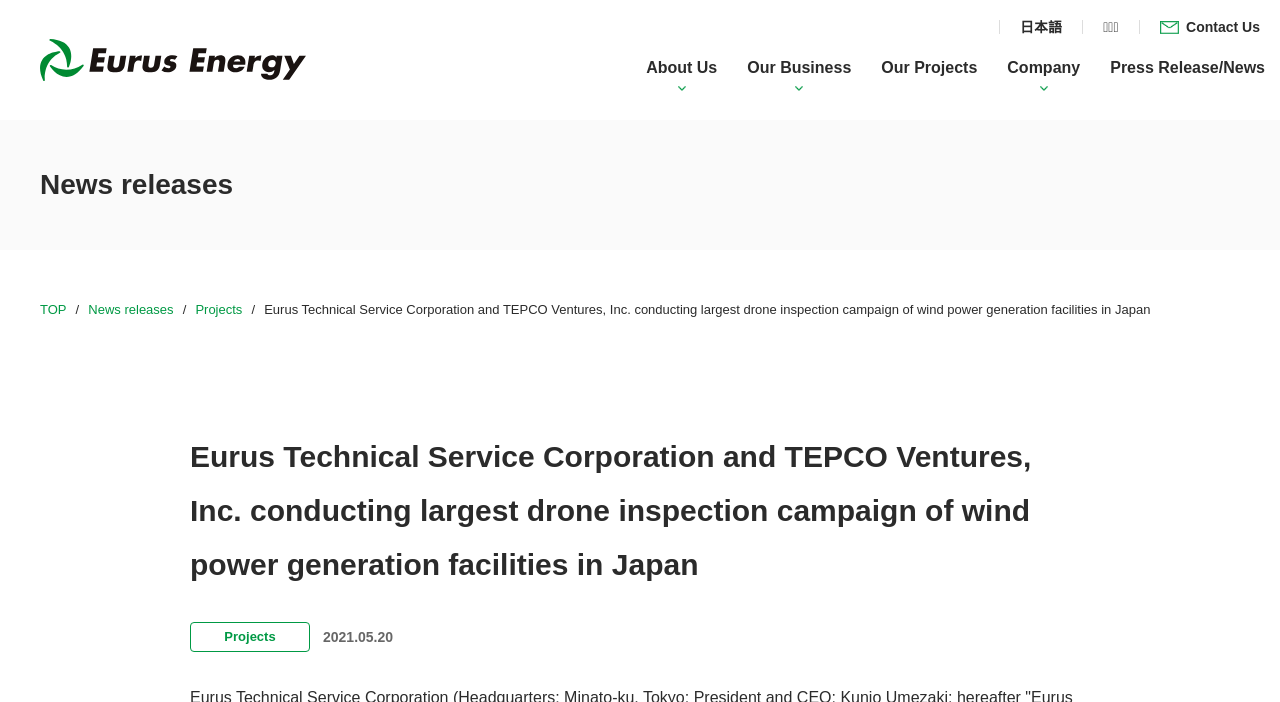Utilize the details in the image to thoroughly answer the following question: What is the language of the link at the top right corner?

I looked at the top right corner of the webpage and found a link with the text '日本語', which is Japanese. Therefore, the language of the link is Japanese.